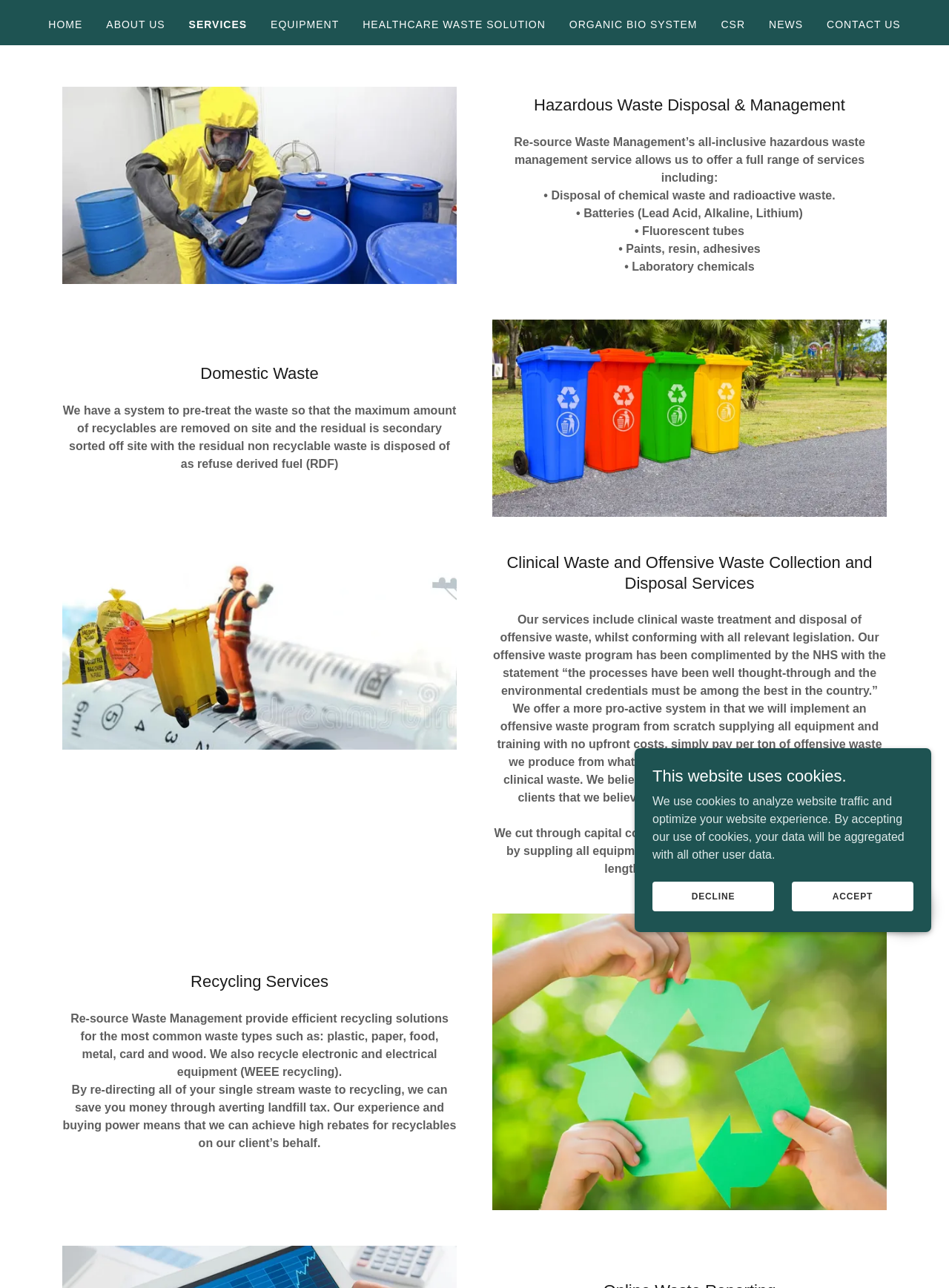Provide the bounding box coordinates of the area you need to click to execute the following instruction: "Click CONTACT US link".

[0.866, 0.009, 0.954, 0.029]